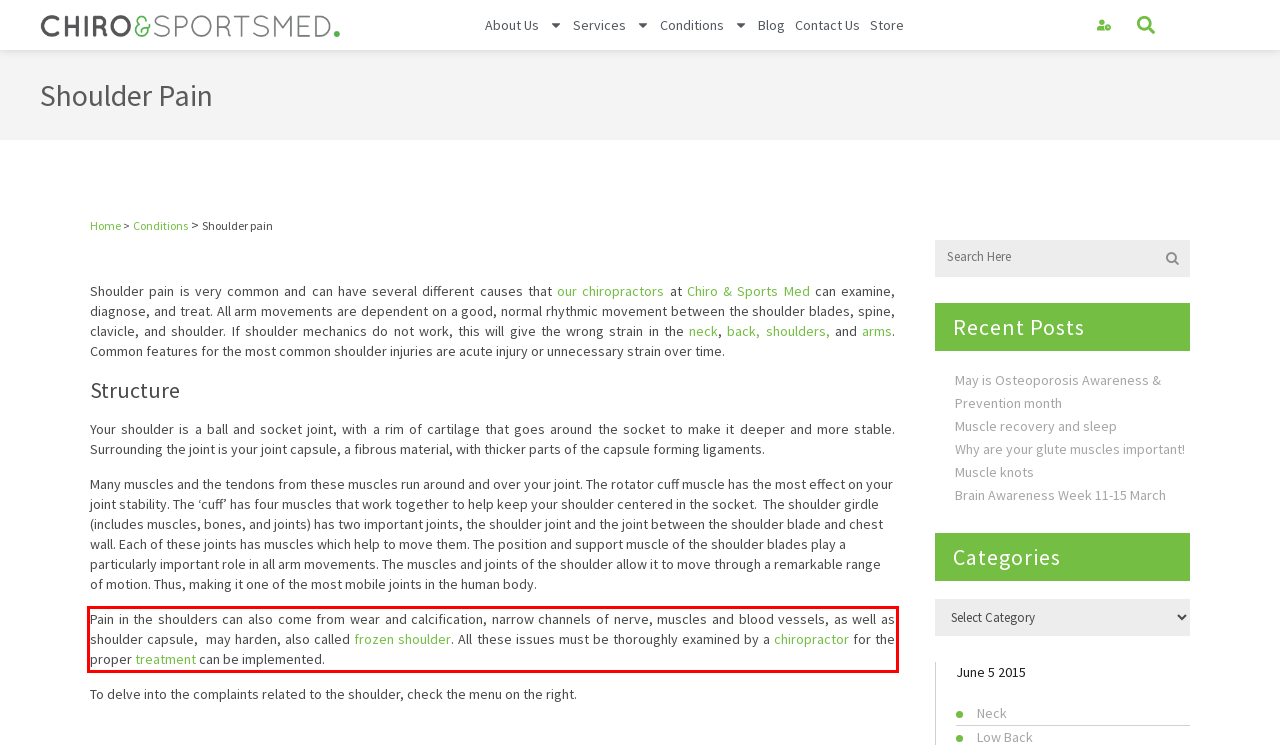Analyze the webpage screenshot and use OCR to recognize the text content in the red bounding box.

Pain in the shoulders can also come from wear and calcification, narrow channels of nerve, muscles and blood vessels, as well as shoulder capsule, may harden, also called frozen shoulder. All these issues must be thoroughly examined by a chiropractor for the proper treatment can be implemented.